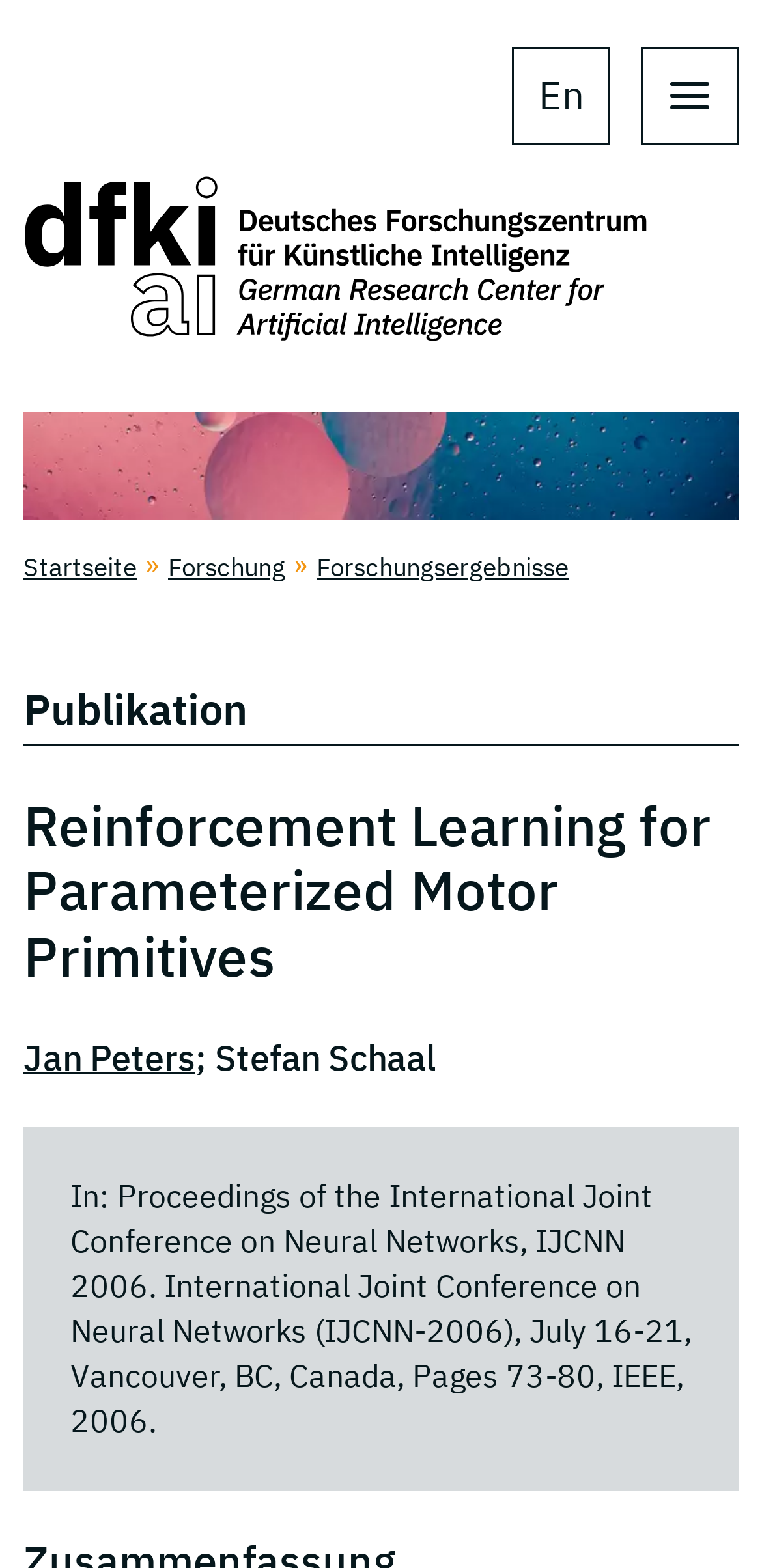What is the name of the conference where the publication was presented?
Use the screenshot to answer the question with a single word or phrase.

International Joint Conference on Neural Networks